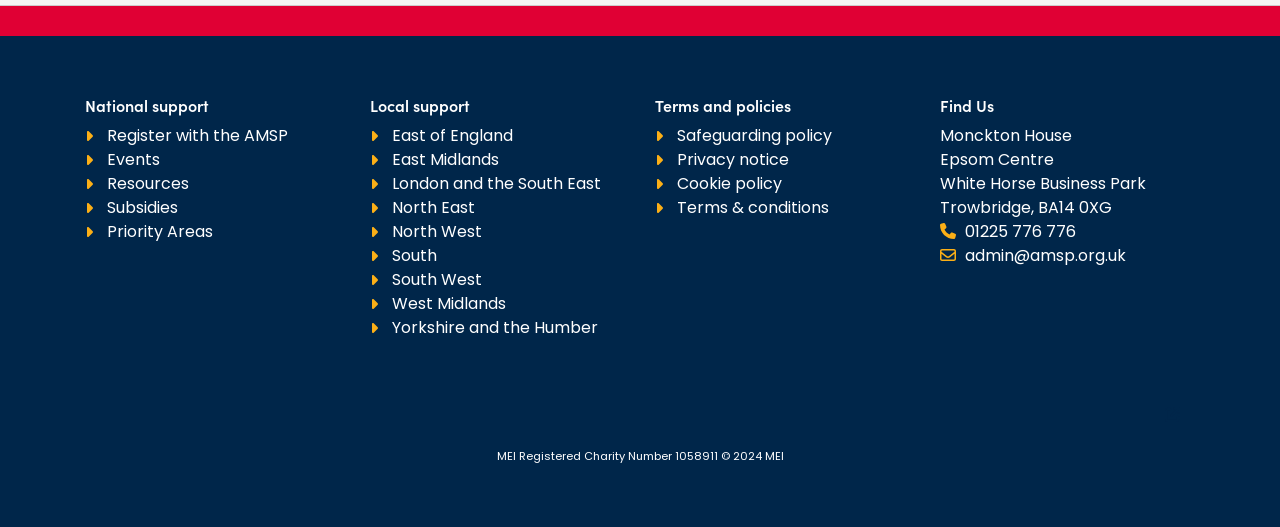Find the bounding box coordinates for the HTML element described as: "Register with the AMSP". The coordinates should consist of four float values between 0 and 1, i.e., [left, top, right, bottom].

[0.066, 0.244, 0.225, 0.275]